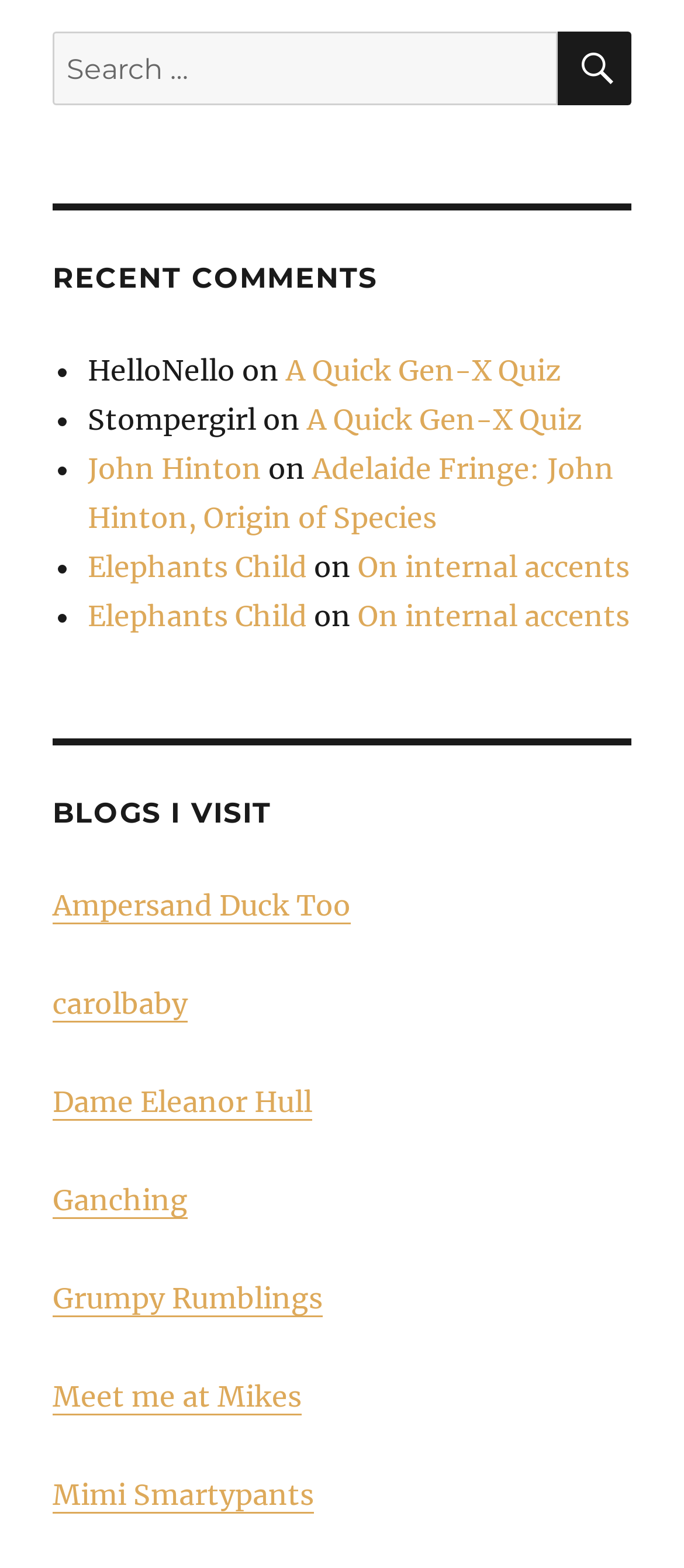Can you look at the image and give a comprehensive answer to the question:
How many recent comments are listed on the webpage?

The 'Recent Comments' section lists four comments with usernames and corresponding links, indicating that there are four recent comments on the webpage.